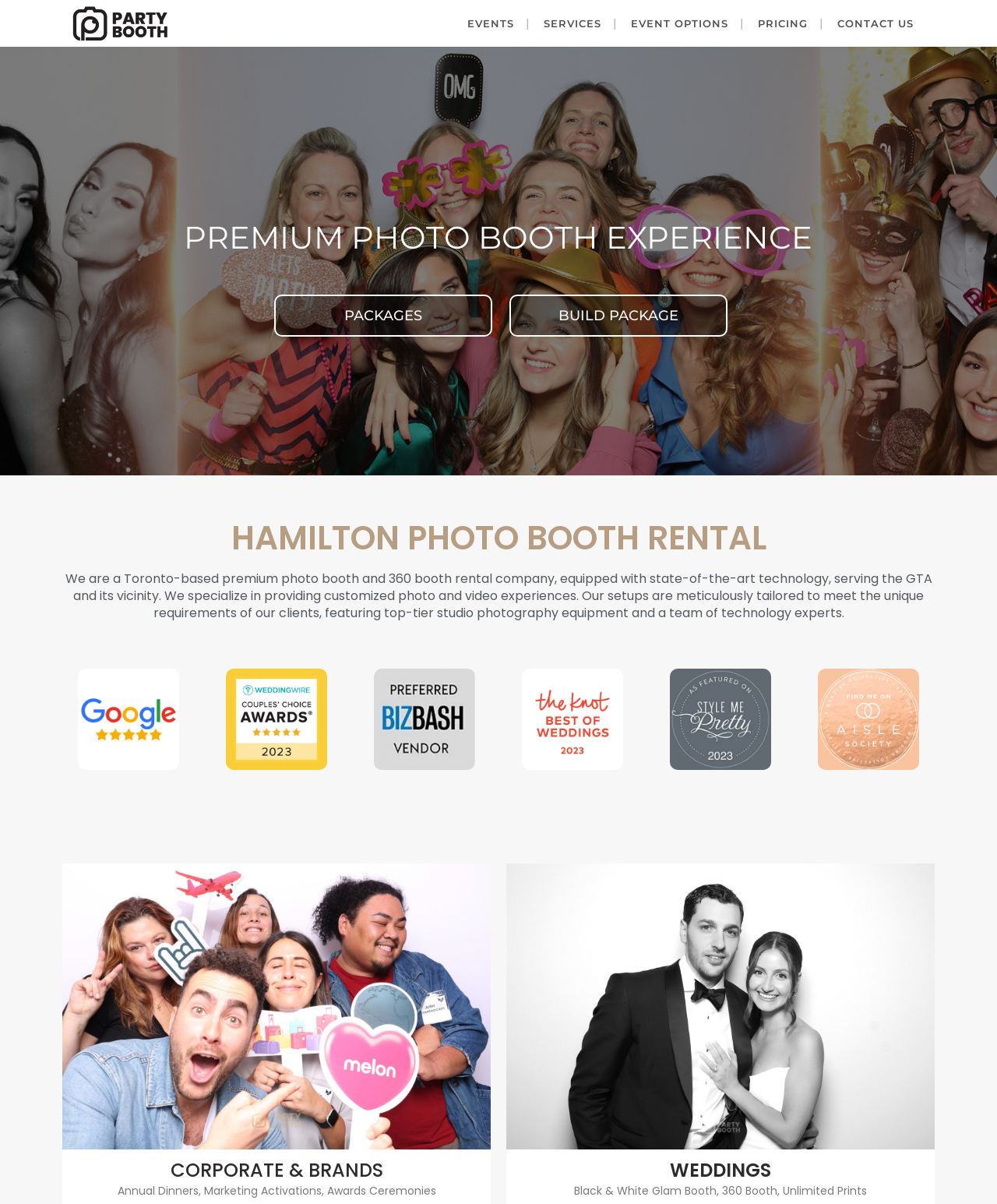Reply to the question with a brief word or phrase: What is the main purpose of the 'BUILD PACKAGE' link?

To customize a package